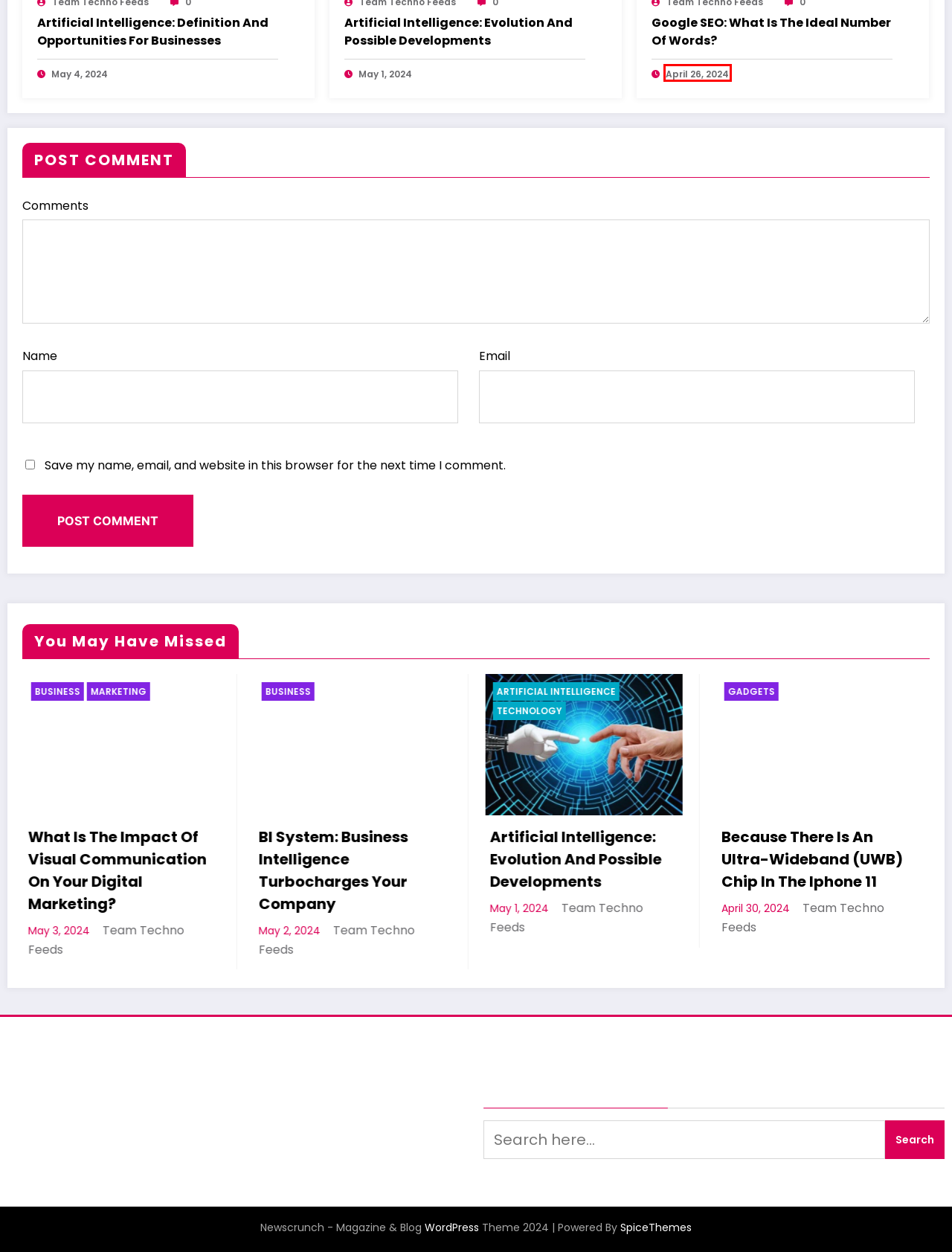You have a screenshot of a webpage with a red rectangle bounding box around a UI element. Choose the best description that matches the new page after clicking the element within the bounding box. The candidate descriptions are:
A. CLOUD COMPUTING Archives - TechnoFeeds
B. GADGETS Archives - TechnoFeeds
C. Because There Is An Ultra-Wideband (UWB) Chip In The Iphone 11
D. April 2024 - TechnoFeeds
E. May 2024 - TechnoFeeds
F. GENERAL Archives - TechnoFeeds
G. Spice Themes - Premium Wordpress Themes for your Business
H. Blog Tool, Publishing Platform, and CMS – WordPress.org

D